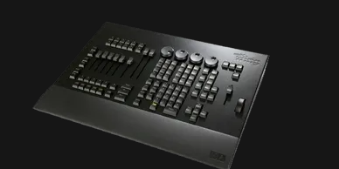What is the primary purpose of the MA2 Command Wing?
Provide a detailed and extensive answer to the question.

The caption explains that the MA2 Command Wing is a portable control solution designed for use with the grandMA2 onPC software, enabling lighting professionals to manage lighting parameters, indicating its primary purpose is lighting control.